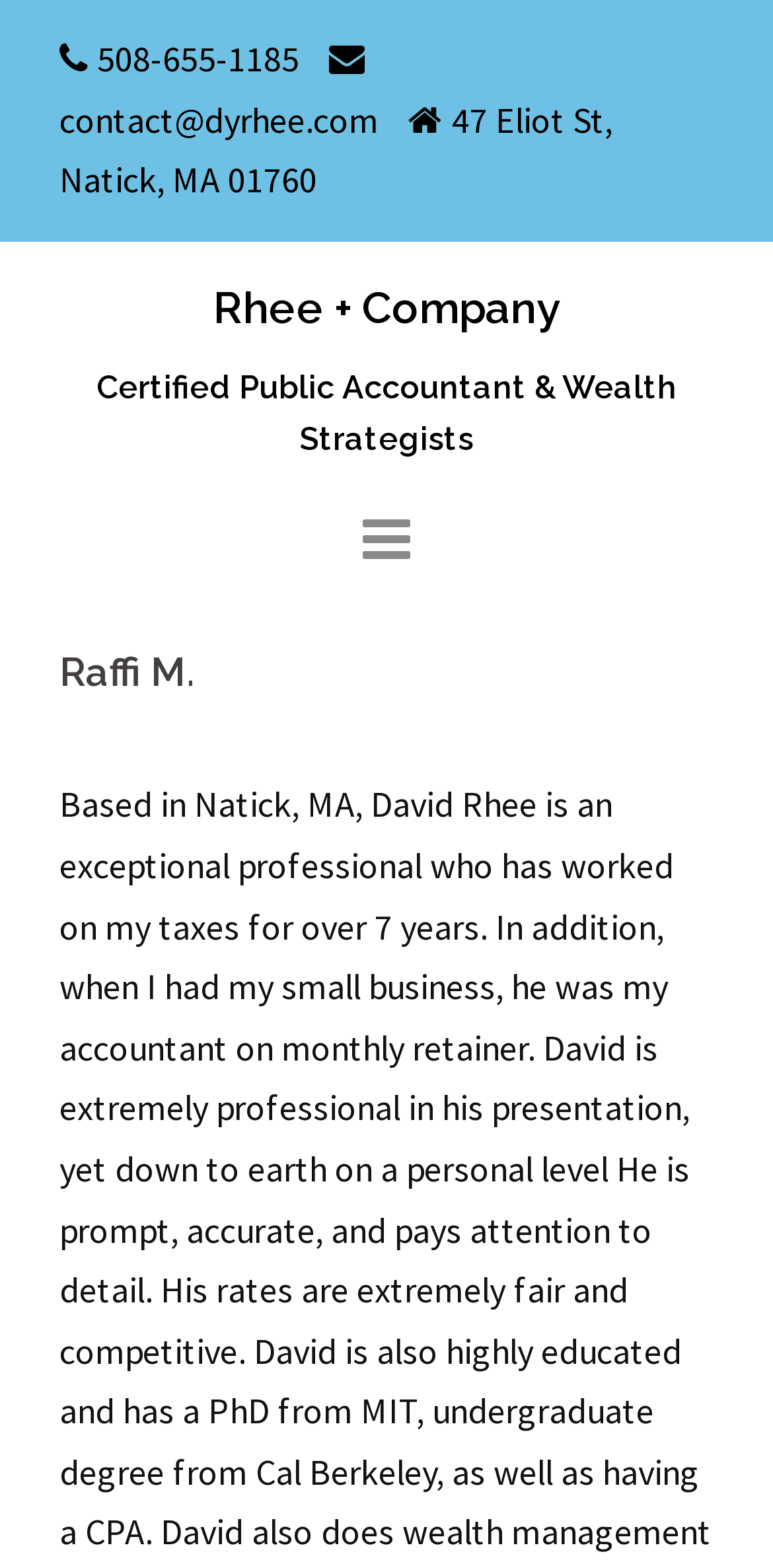What is the name of the company?
Please provide a detailed answer to the question.

I found the company name by looking at the heading element with the bounding box coordinates [0.038, 0.179, 0.962, 0.213], which contains the text 'Rhee + Company'. This is also confirmed by the link element with the bounding box coordinates [0.276, 0.179, 0.724, 0.212], which also contains the text 'Rhee + Company'.